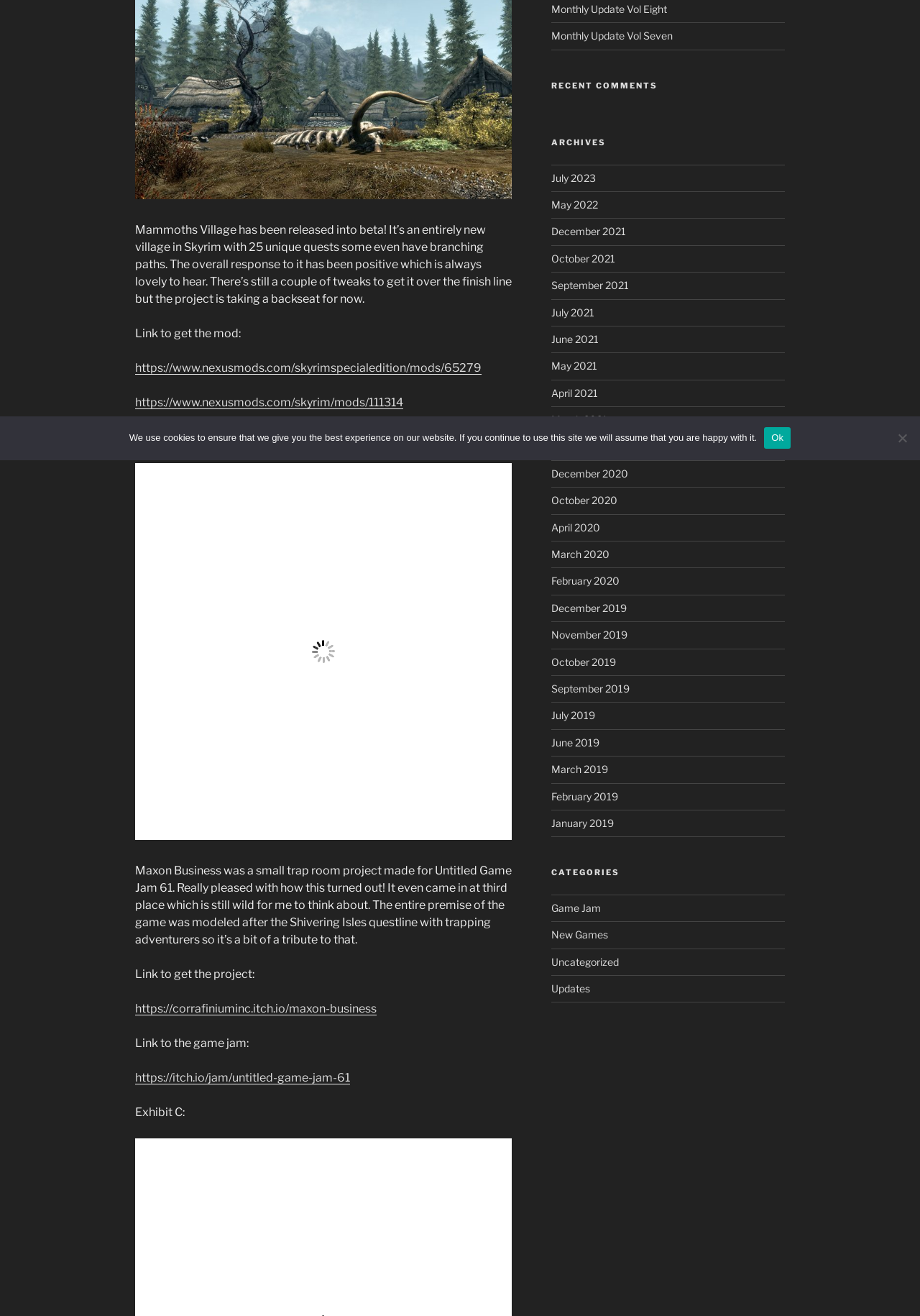Bounding box coordinates are given in the format (top-left x, top-left y, bottom-right x, bottom-right y). All values should be floating point numbers between 0 and 1. Provide the bounding box coordinate for the UI element described as: Monthly Update Vol Eight

[0.599, 0.002, 0.725, 0.011]